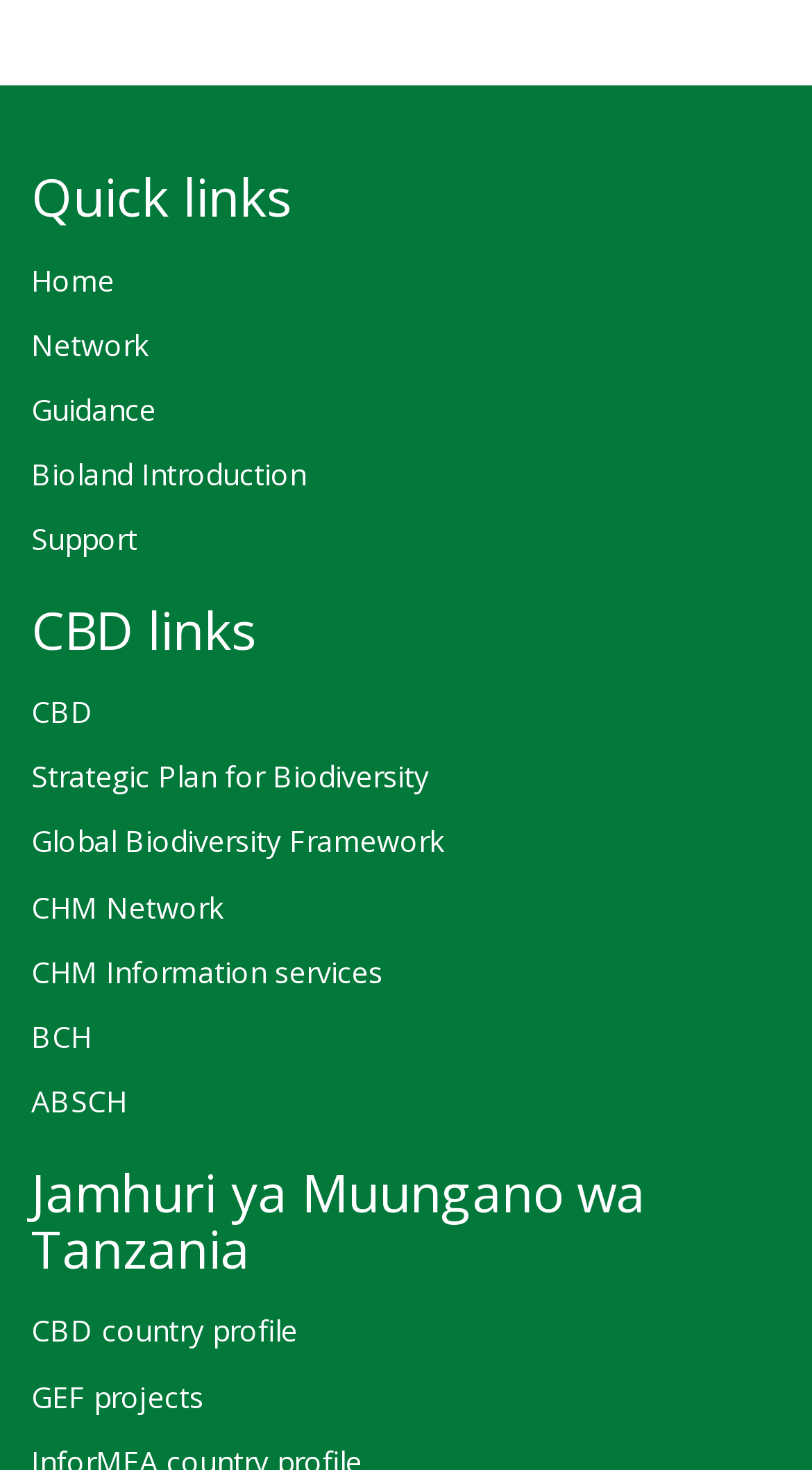Identify the bounding box coordinates for the UI element described as follows: Strategic Plan for Biodiversity. Use the format (top-left x, top-left y, bottom-right x, bottom-right y) and ensure all values are floating point numbers between 0 and 1.

[0.038, 0.507, 0.962, 0.551]